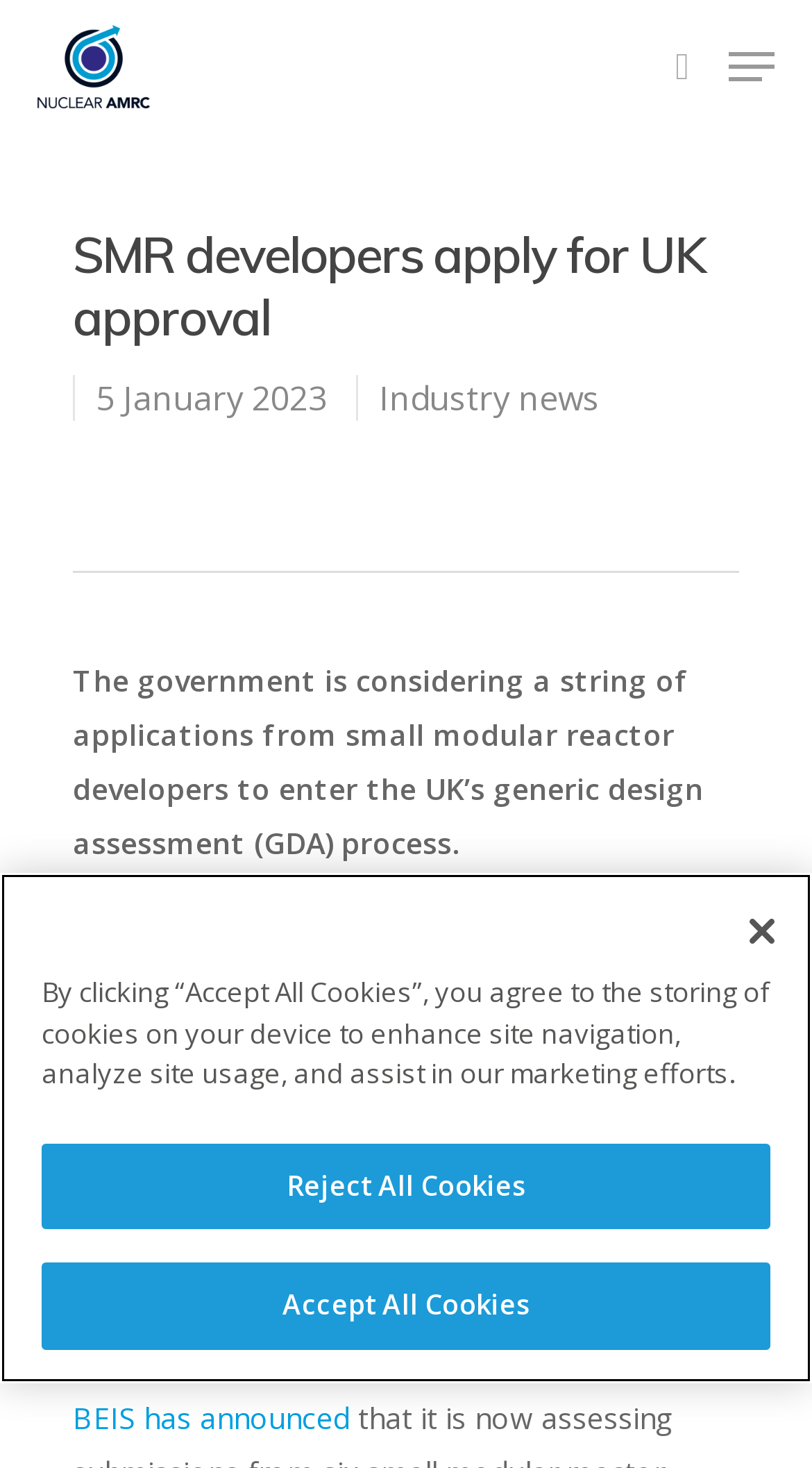Identify the bounding box coordinates for the region to click in order to carry out this instruction: "Go to Nuclear AMRC homepage". Provide the coordinates using four float numbers between 0 and 1, formatted as [left, top, right, bottom].

[0.046, 0.017, 0.184, 0.074]